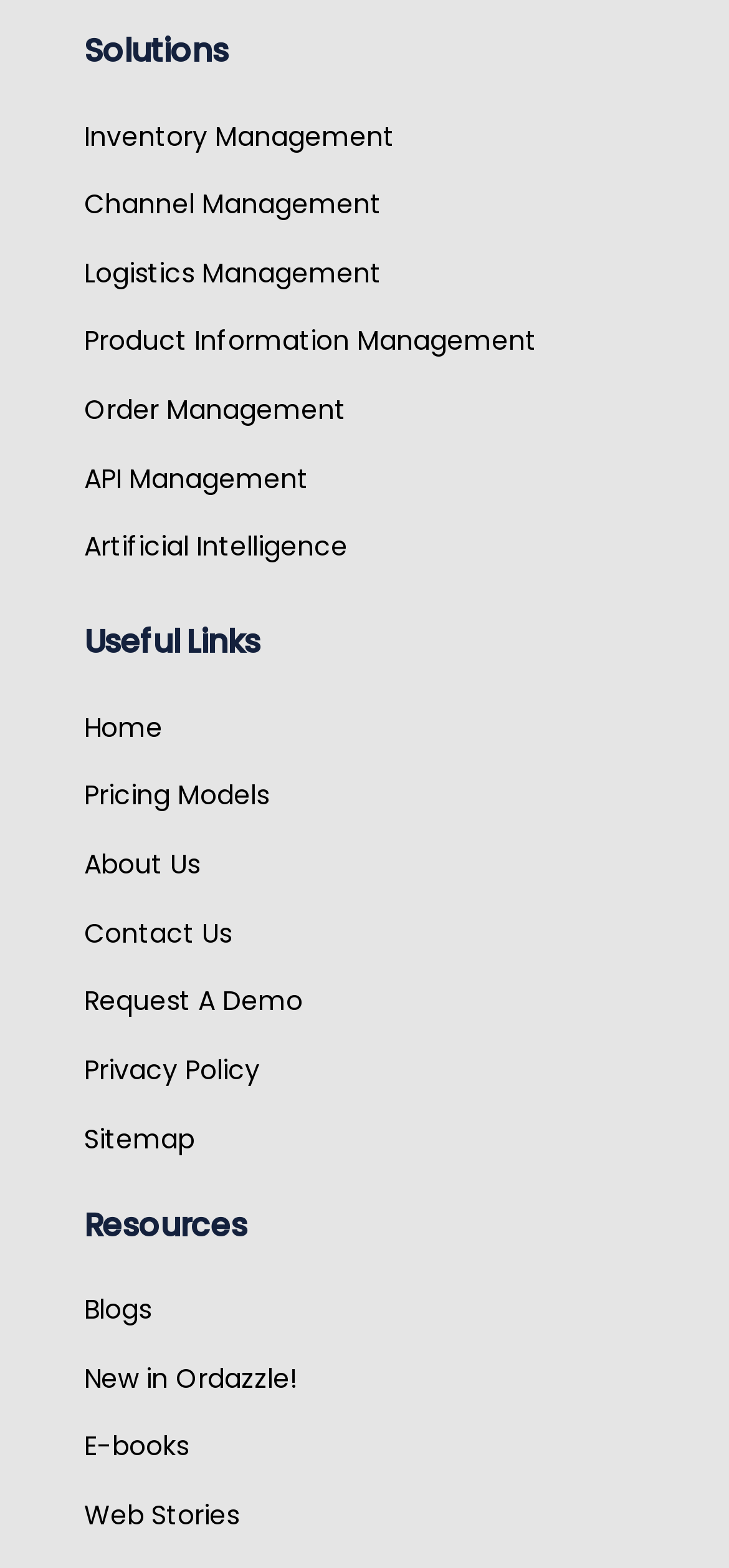Pinpoint the bounding box coordinates for the area that should be clicked to perform the following instruction: "Learn about Channel Management".

[0.115, 0.118, 0.562, 0.142]